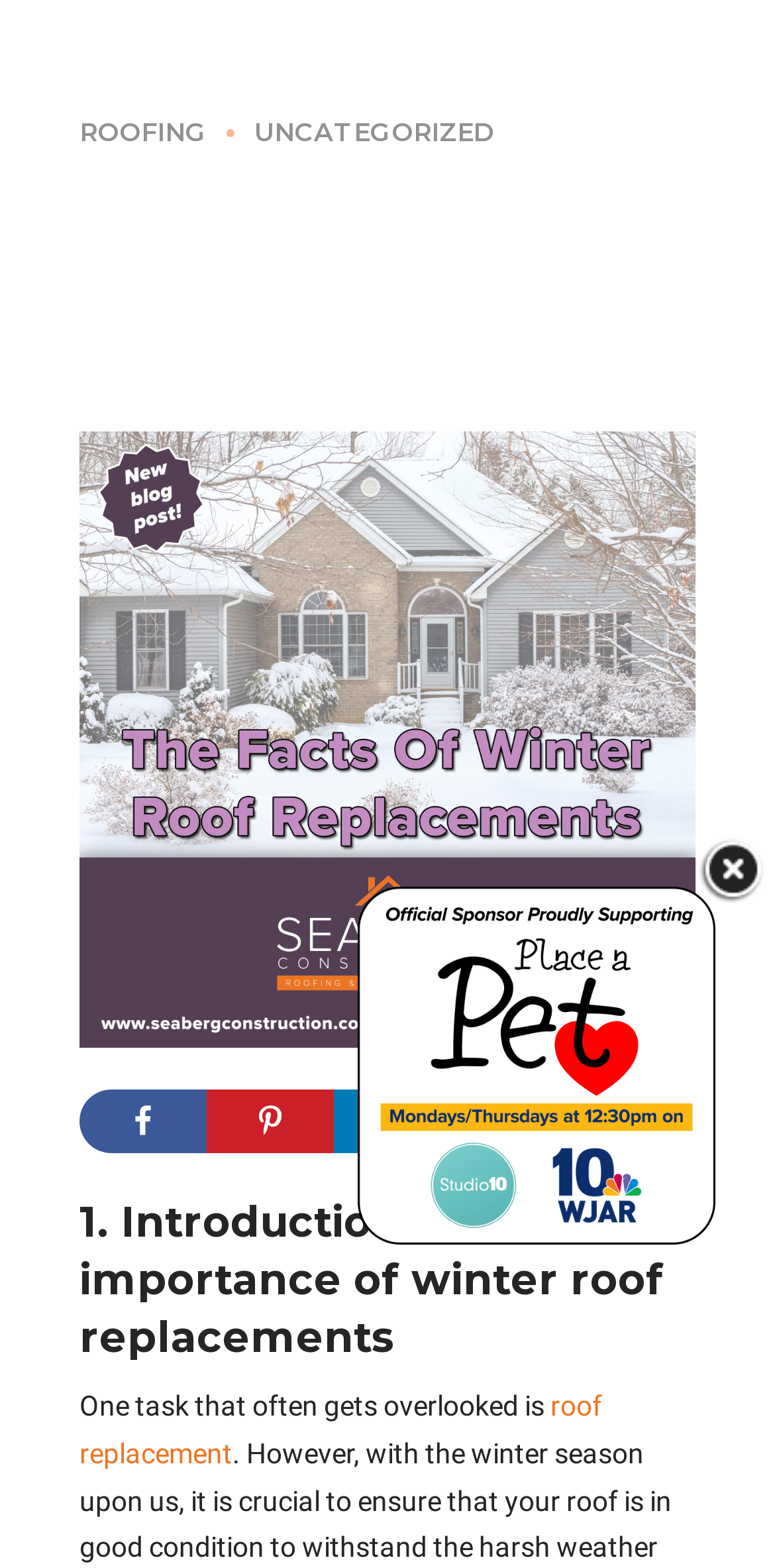Determine the main heading text of the webpage.

The Facts of Winter Roof Replacements